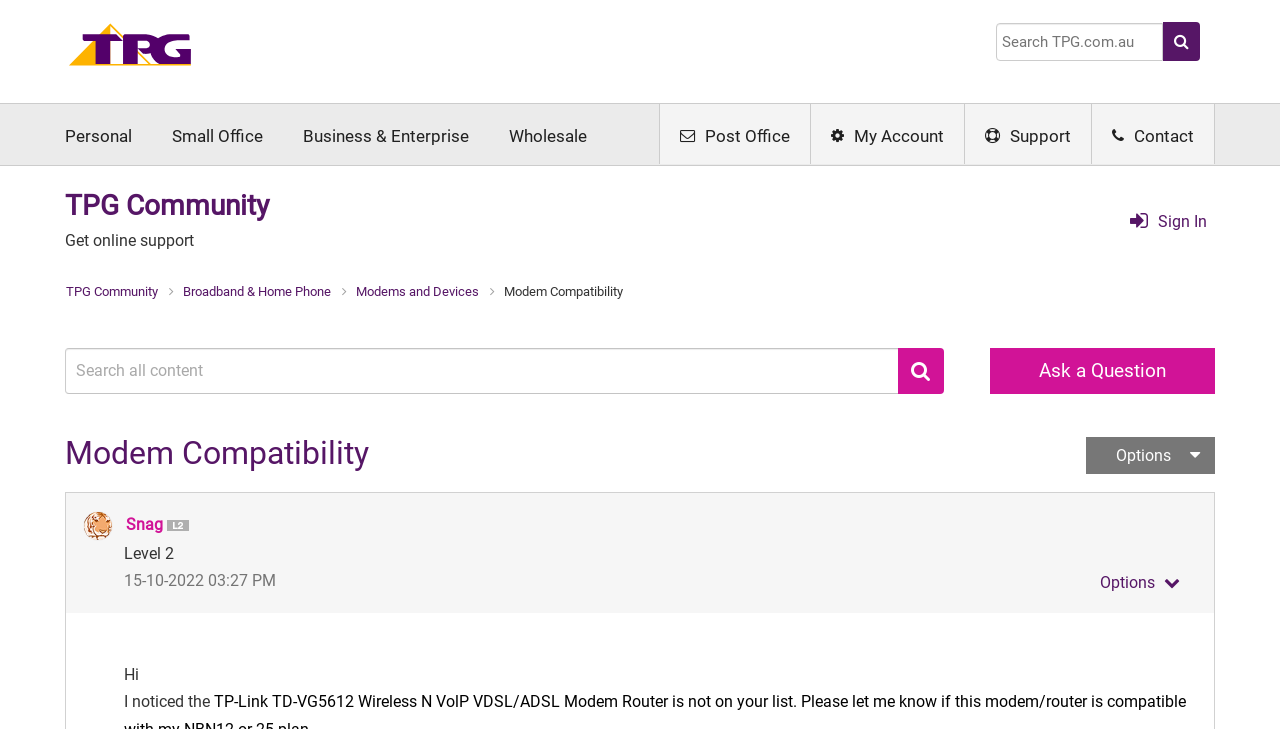How many links are there in the breadcrumbs navigation?
Look at the image and provide a detailed response to the question.

I examined the breadcrumbs navigation element and counted the number of link elements inside it, which are 'TPG Community', 'Broadband & Home Phone', 'Modems and Devices', and 'Modem Compatibility', totaling 4 links.